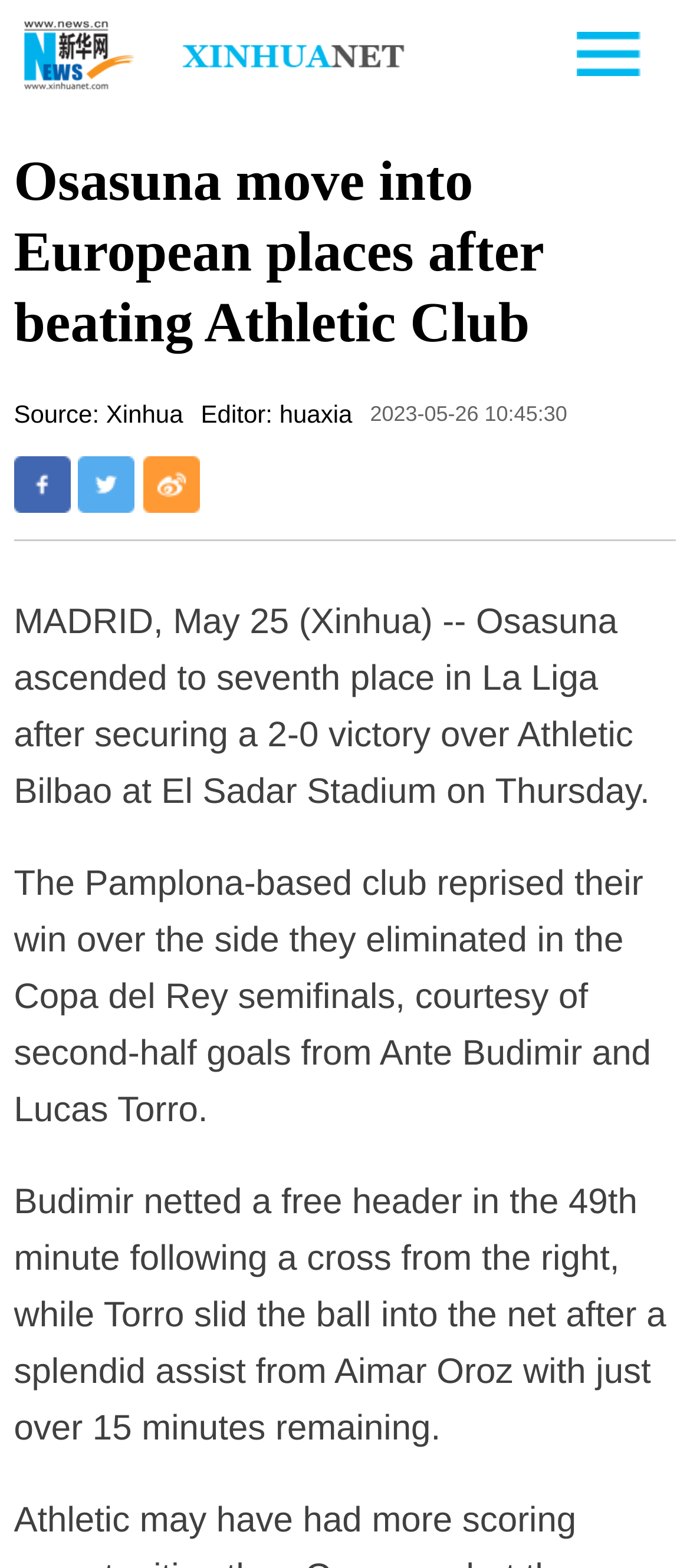What is the date of the article?
Refer to the image and provide a thorough answer to the question.

I found the date of the article by looking at the static text element that says '2023-05-26 10:45:30' located at the top of the webpage, which indicates the date and time the article was published.